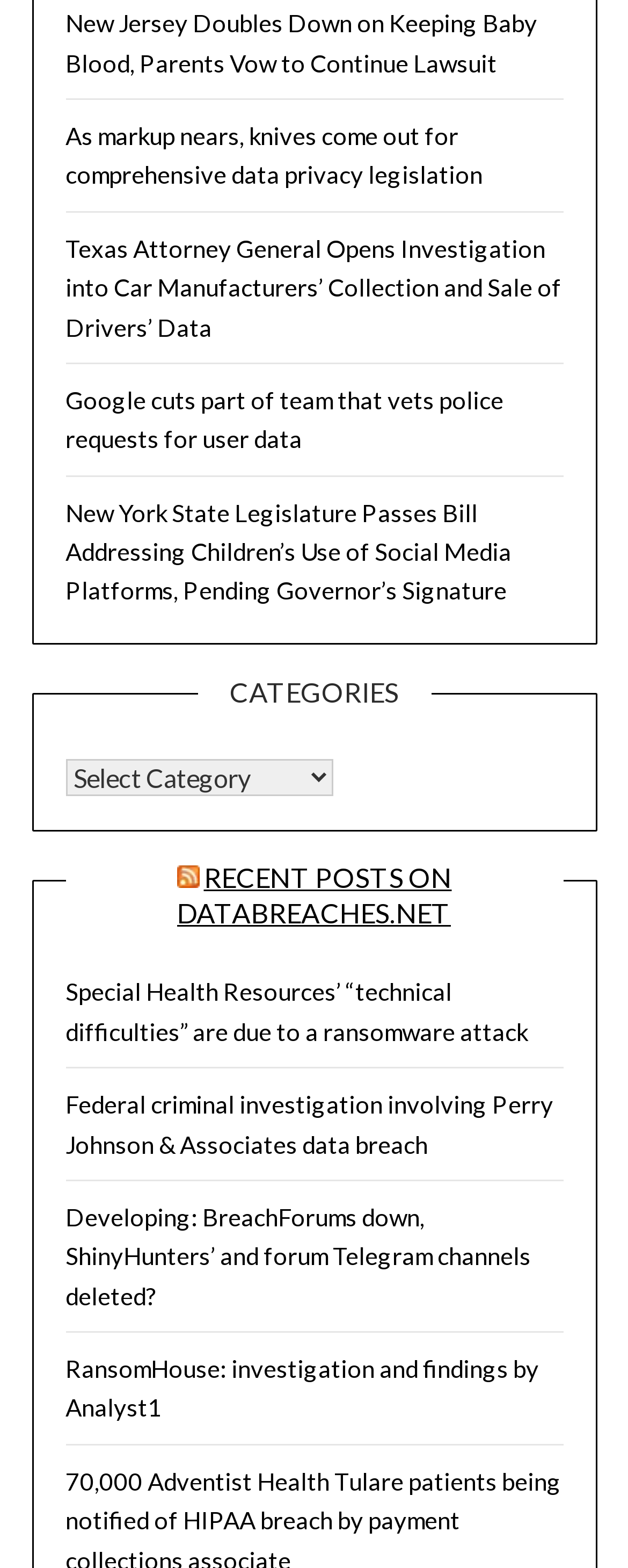Give the bounding box coordinates for this UI element: "parent_node: Müller Feinblechbautechnik GmbH". The coordinates should be four float numbers between 0 and 1, arranged as [left, top, right, bottom].

None